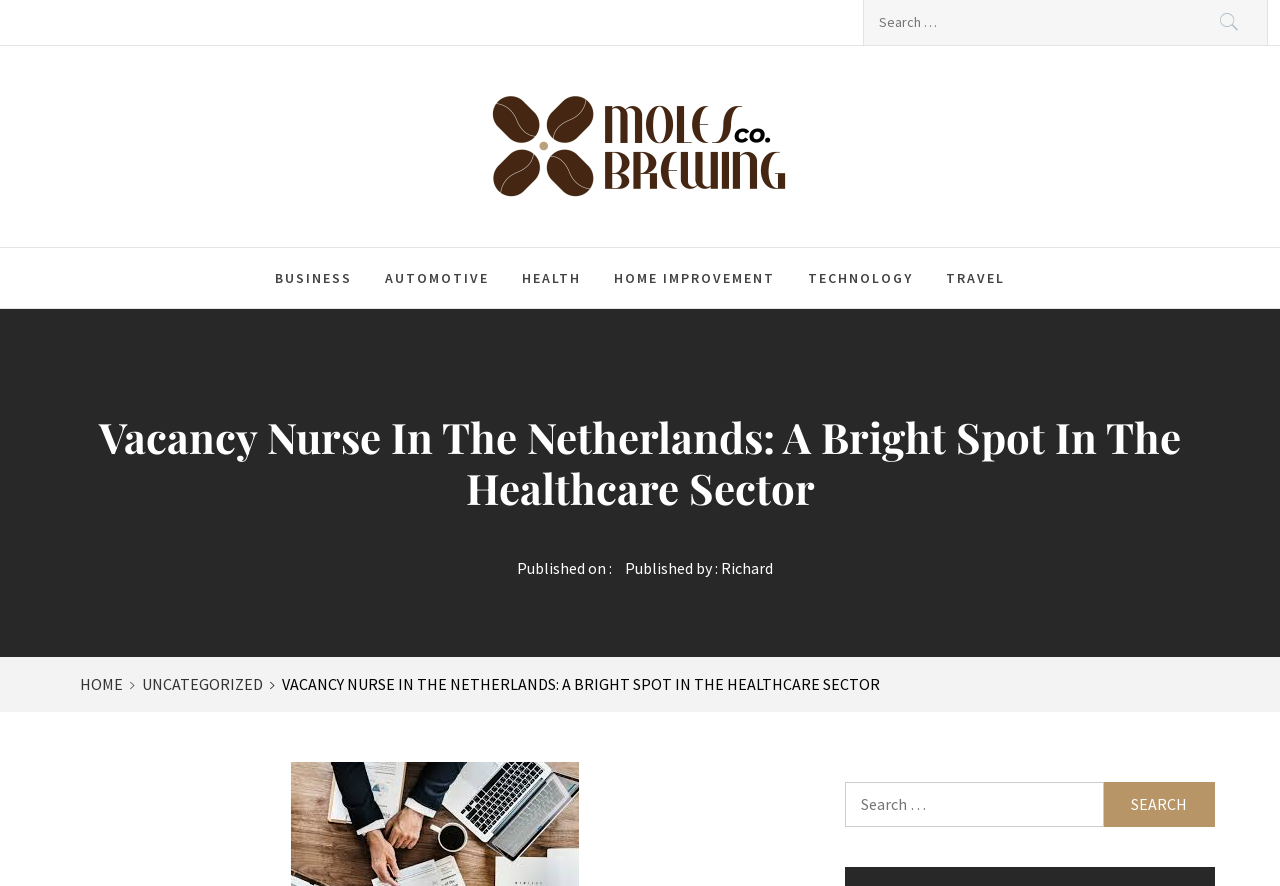What is the topic of the article?
Provide a well-explained and detailed answer to the question.

I found the topic by looking at the main heading of the webpage, which says 'Vacancy Nurse In The Netherlands: A Bright Spot In The Healthcare Sector'.